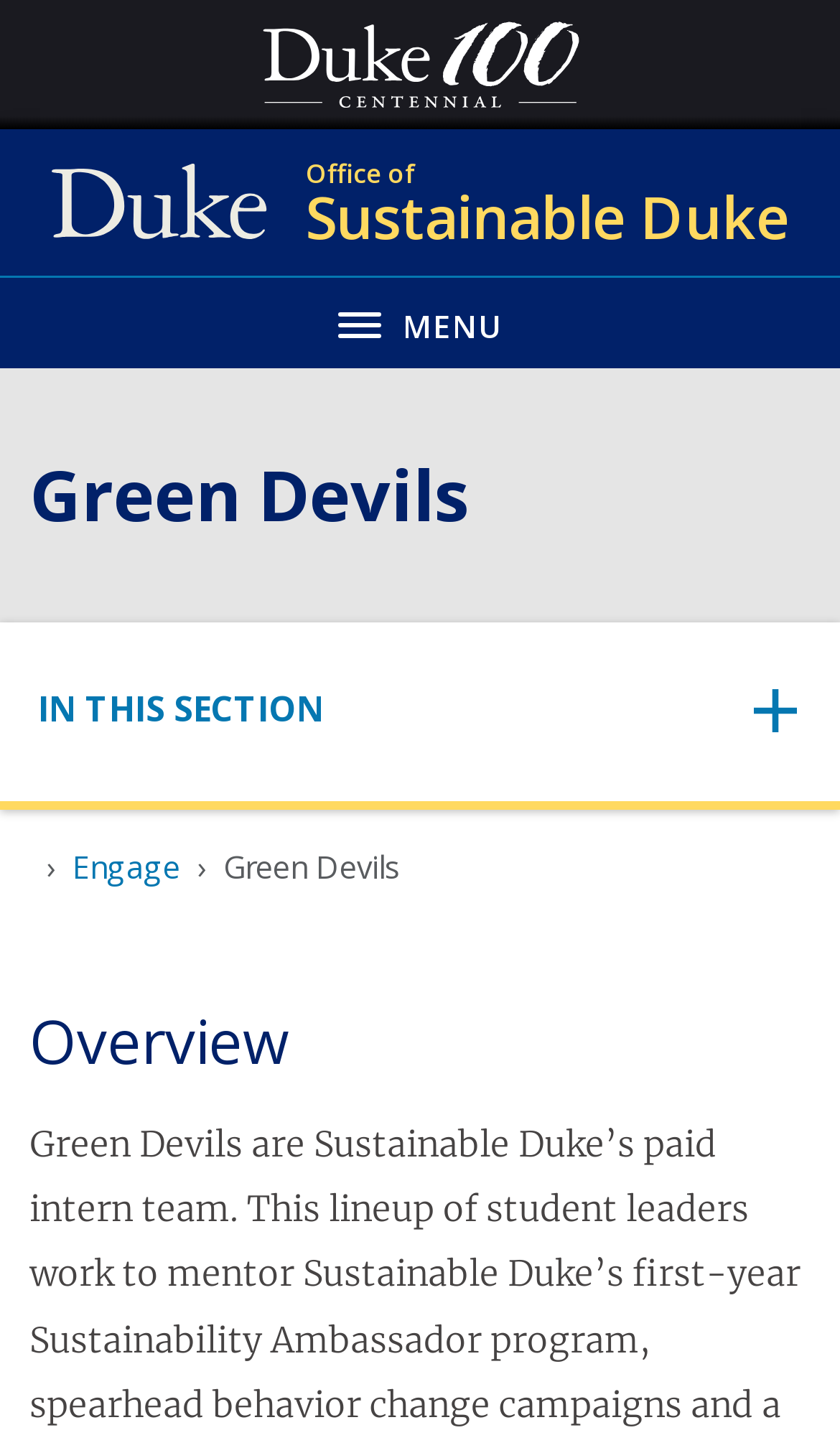Find the bounding box coordinates for the HTML element specified by: "Menu".

None